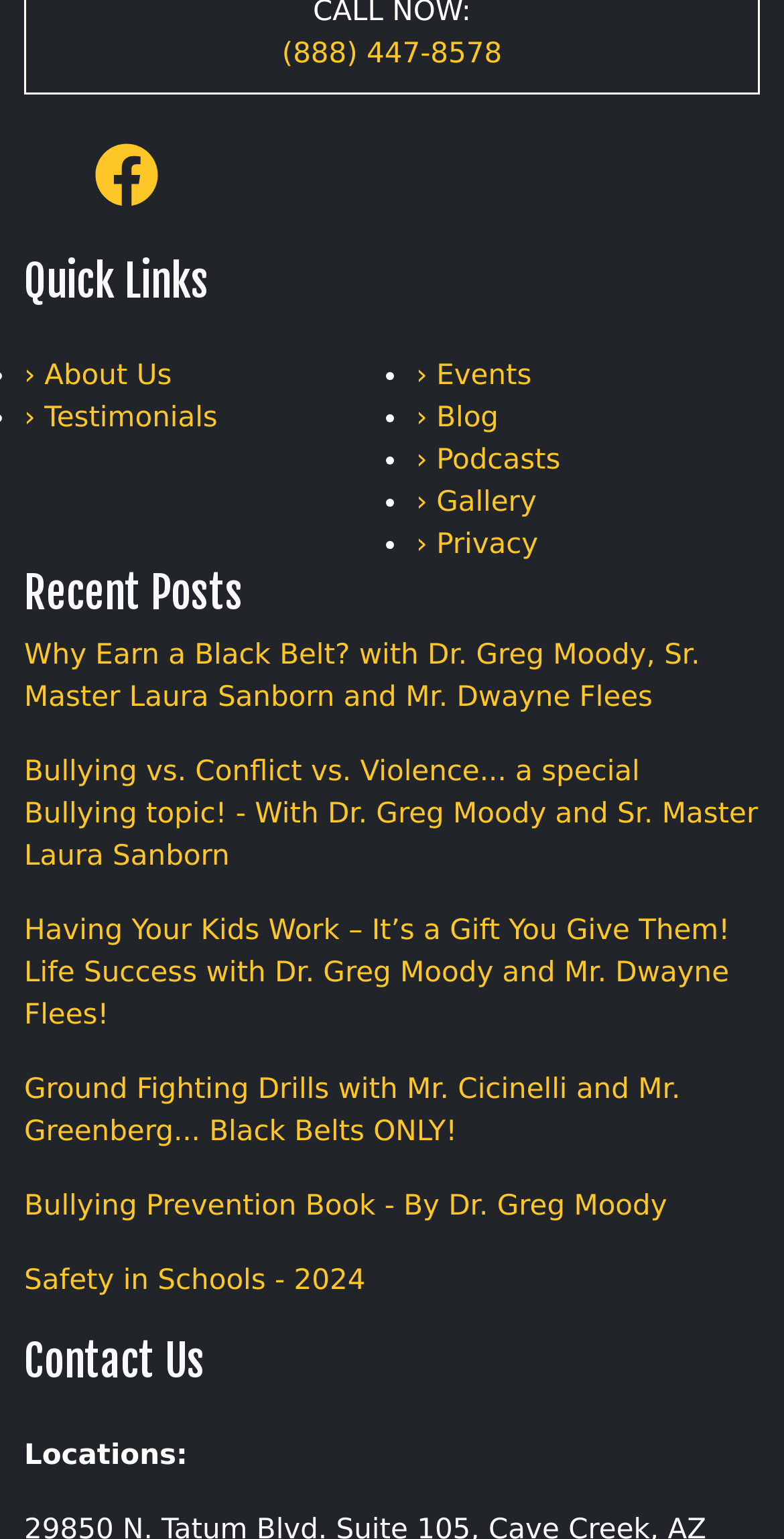Determine the bounding box coordinates of the section I need to click to execute the following instruction: "Call the phone number". Provide the coordinates as four float numbers between 0 and 1, i.e., [left, top, right, bottom].

[0.36, 0.025, 0.64, 0.046]